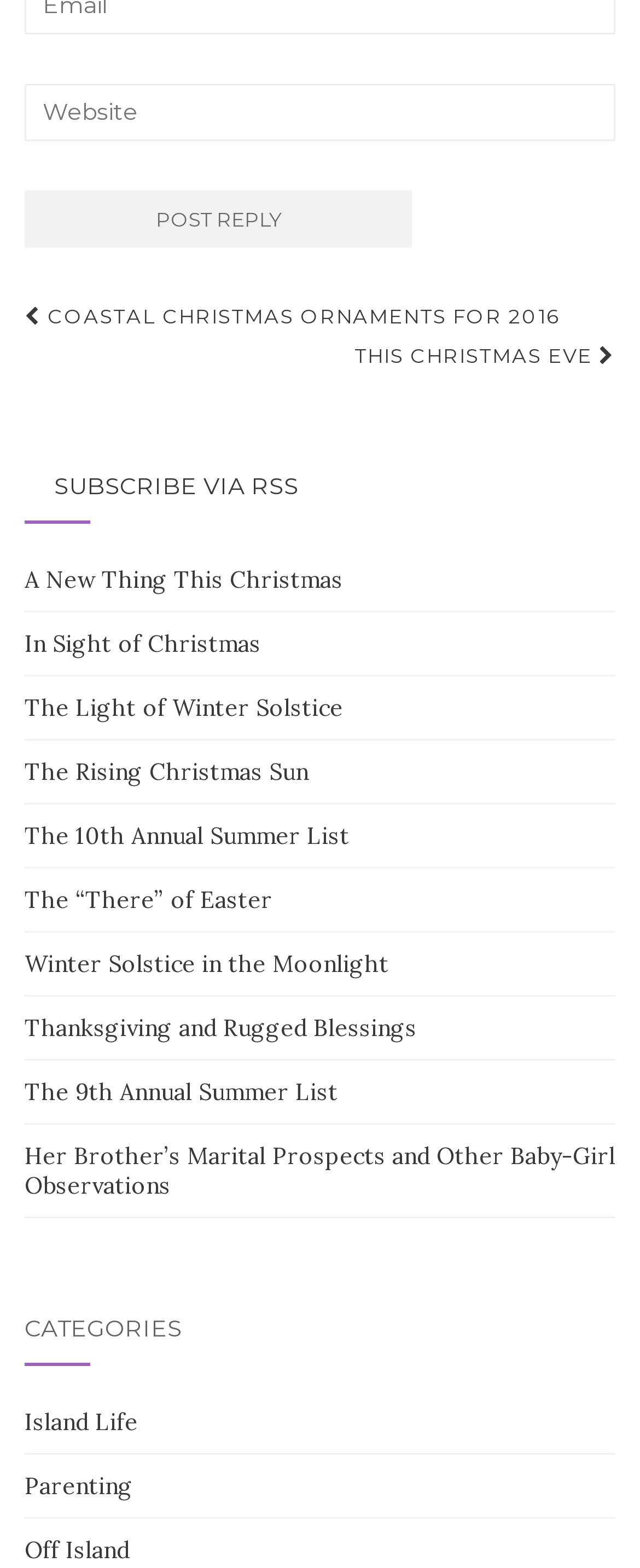Please locate the bounding box coordinates of the element that should be clicked to complete the given instruction: "Click post reply".

[0.038, 0.121, 0.644, 0.158]